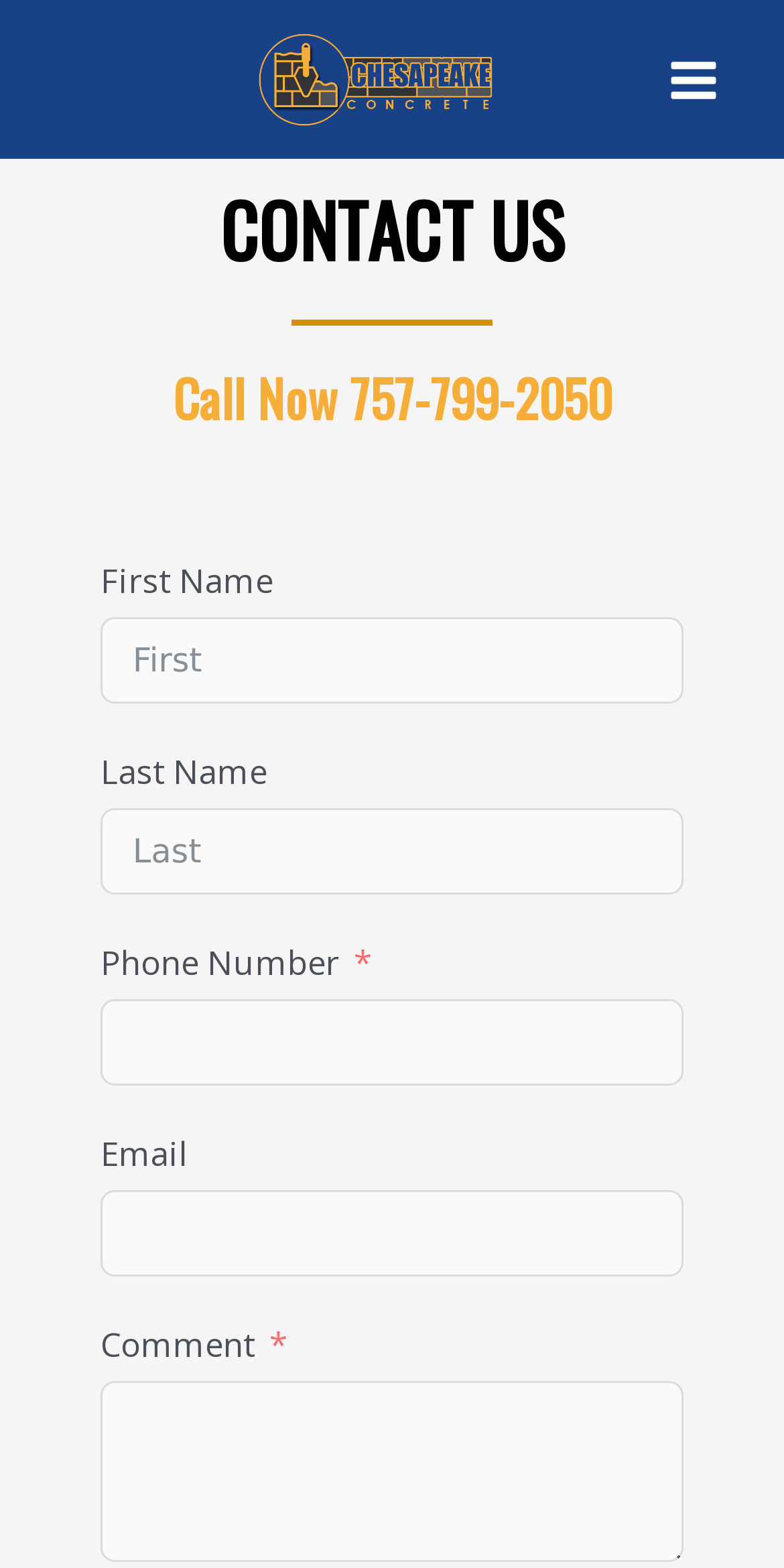Reply to the question with a single word or phrase:
What is the purpose of the 'Main Menu' button?

To expand or collapse the menu